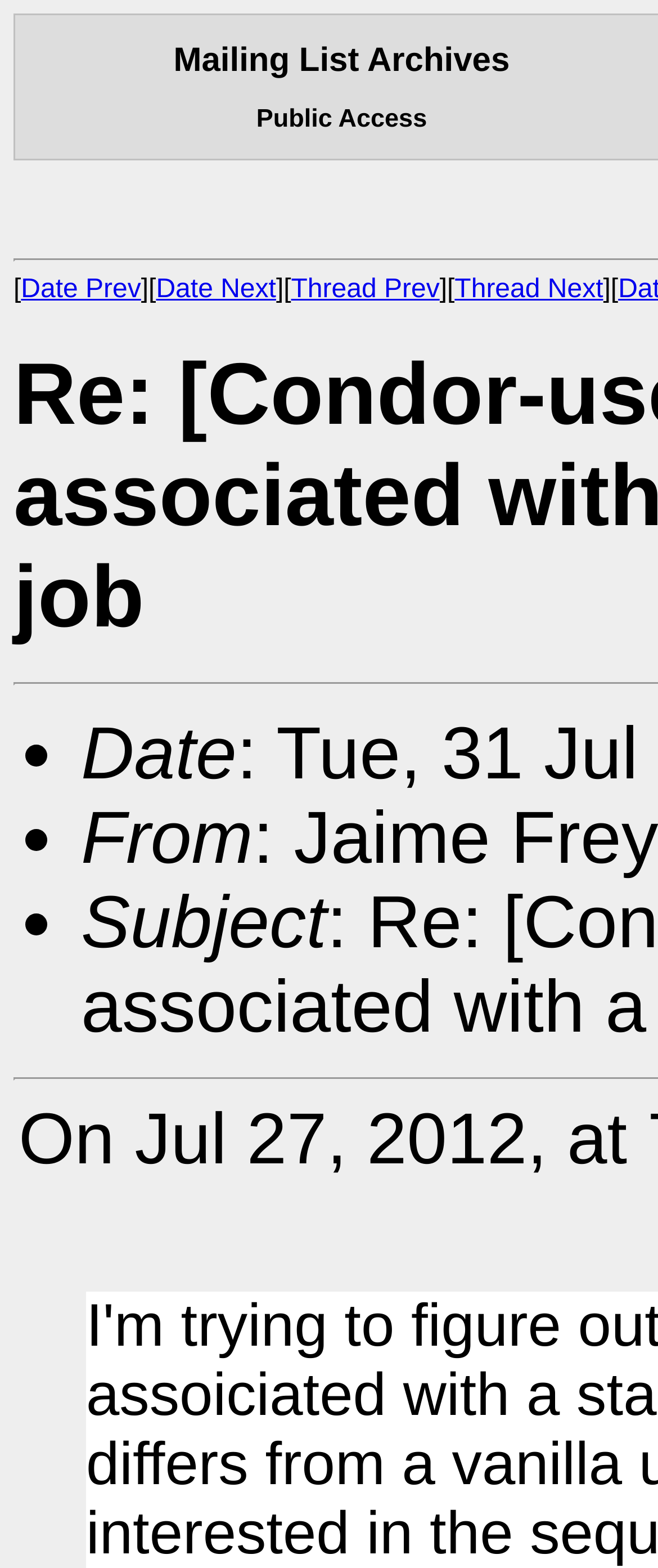Given the description Thread Prev, predict the bounding box coordinates of the UI element. Ensure the coordinates are in the format (top-left x, top-left y, bottom-right x, bottom-right y) and all values are between 0 and 1.

[0.442, 0.176, 0.668, 0.194]